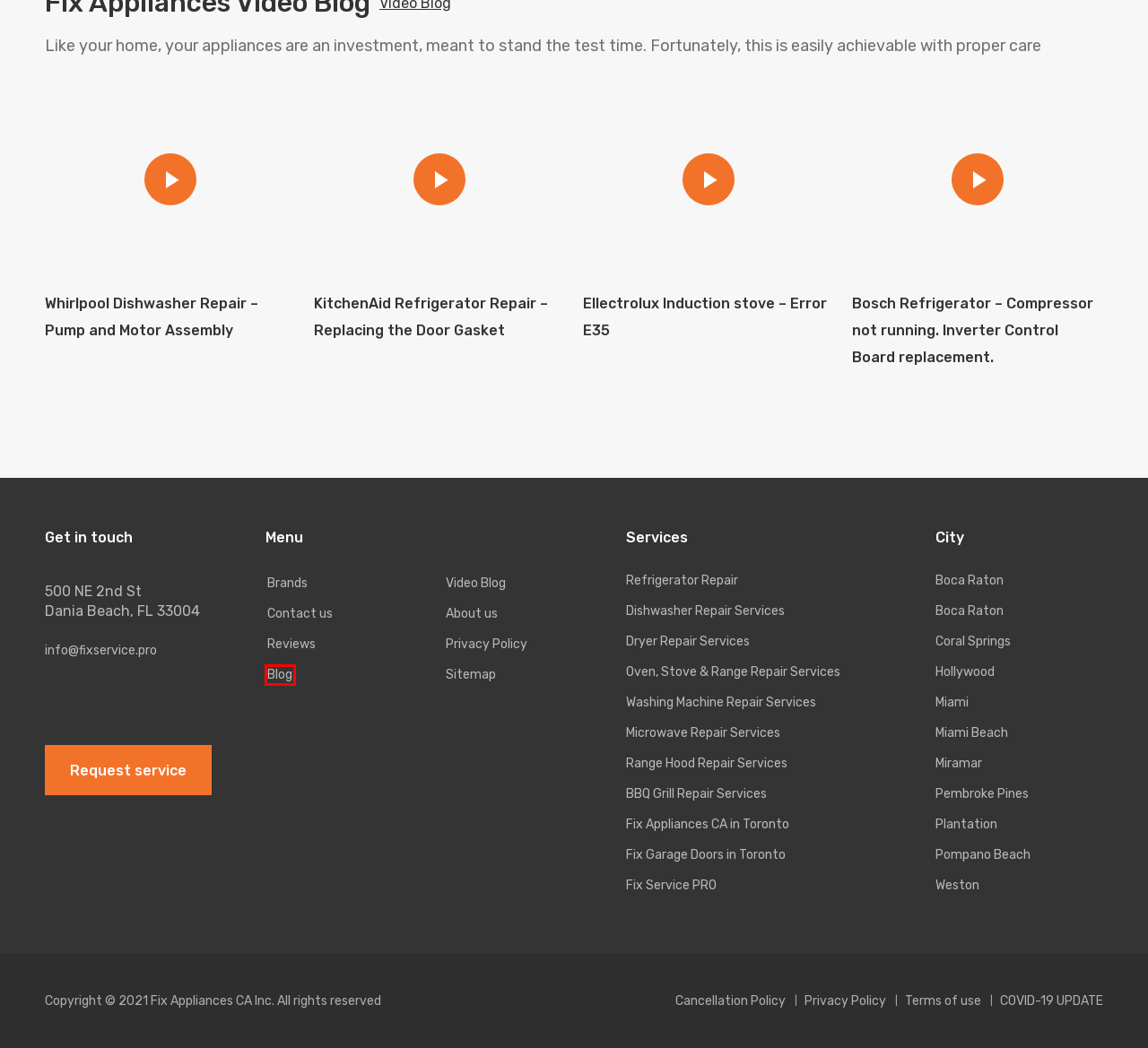With the provided webpage screenshot containing a red bounding box around a UI element, determine which description best matches the new webpage that appears after clicking the selected element. The choices are:
A. Privacy Policy - Fix Appliances CA™
B. Appliance Repair Services in Miramar, FL | Fix Appliances
C. Same-Day Garage Door Repair Services in Your Area | 1-888-242-0777
D. KitchenAid Refrigerator Repair - Replacing the Door Gasket
E. Same-Day Appliance Repair Service in Your Area | 1-888-242-0777
F. Blog | Fix Appliances™ | (888) 242-0777
G. Cancellation Policy - Fix Appliances CA™
H. COVID-19 CORONAVIRUS UPDATE - Fix Appliances CA™

F